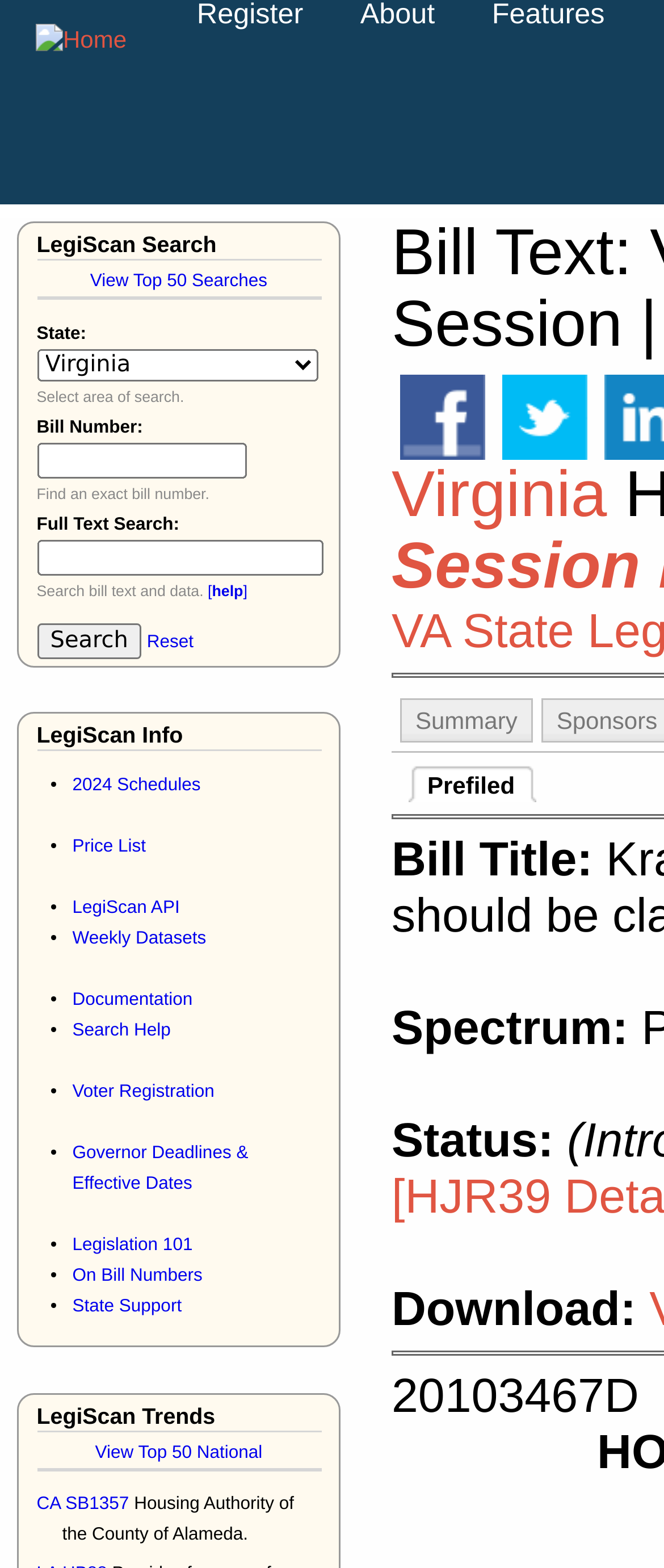Offer a thorough description of the webpage.

This webpage is about a bill, specifically 2020 VA HJR39, and provides information about the bill, as well as search functionality and links to related resources.

At the top left of the page, there is a link to the "Home" page, accompanied by a small image. Next to it, there is a main menu heading. On the right side of the top section, there are links to share the page on Facebook and Twitter, as well as a link to "Virginia".

Below the top section, there is a section dedicated to the bill information, with labels and text describing the bill title, spectrum, status, and download options. 

To the left of the bill information section, there is a search functionality area, with a heading "LegiScan Search". This section contains a combobox to select a state, text boxes to input a bill number and full text search, and a search button. There are also links to view top 50 searches and reset the search.

Below the search section, there is a section with links to various resources, including schedules, price lists, APIs, and documentation, organized as a list with bullet points.

At the bottom of the page, there is a section with a heading "LegiScan Trends", which includes links to view top 50 national trends and a specific bill, CA SB1357, with a brief description of the bill.

Overall, the page is organized into distinct sections, with clear headings and labels, making it easy to navigate and find information about the bill and related resources.